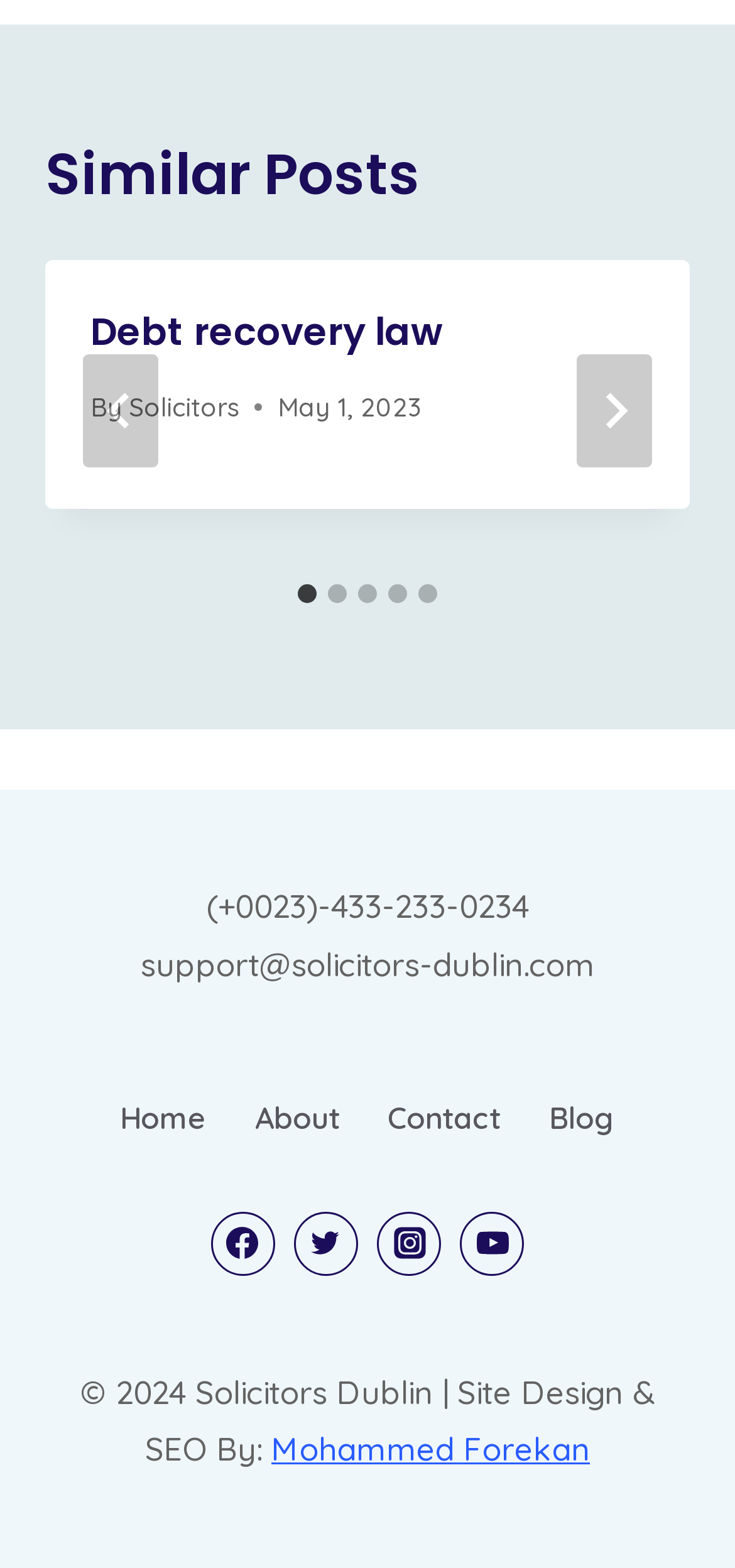Who is the author of the first article?
Based on the image, answer the question with a single word or brief phrase.

Solicitors